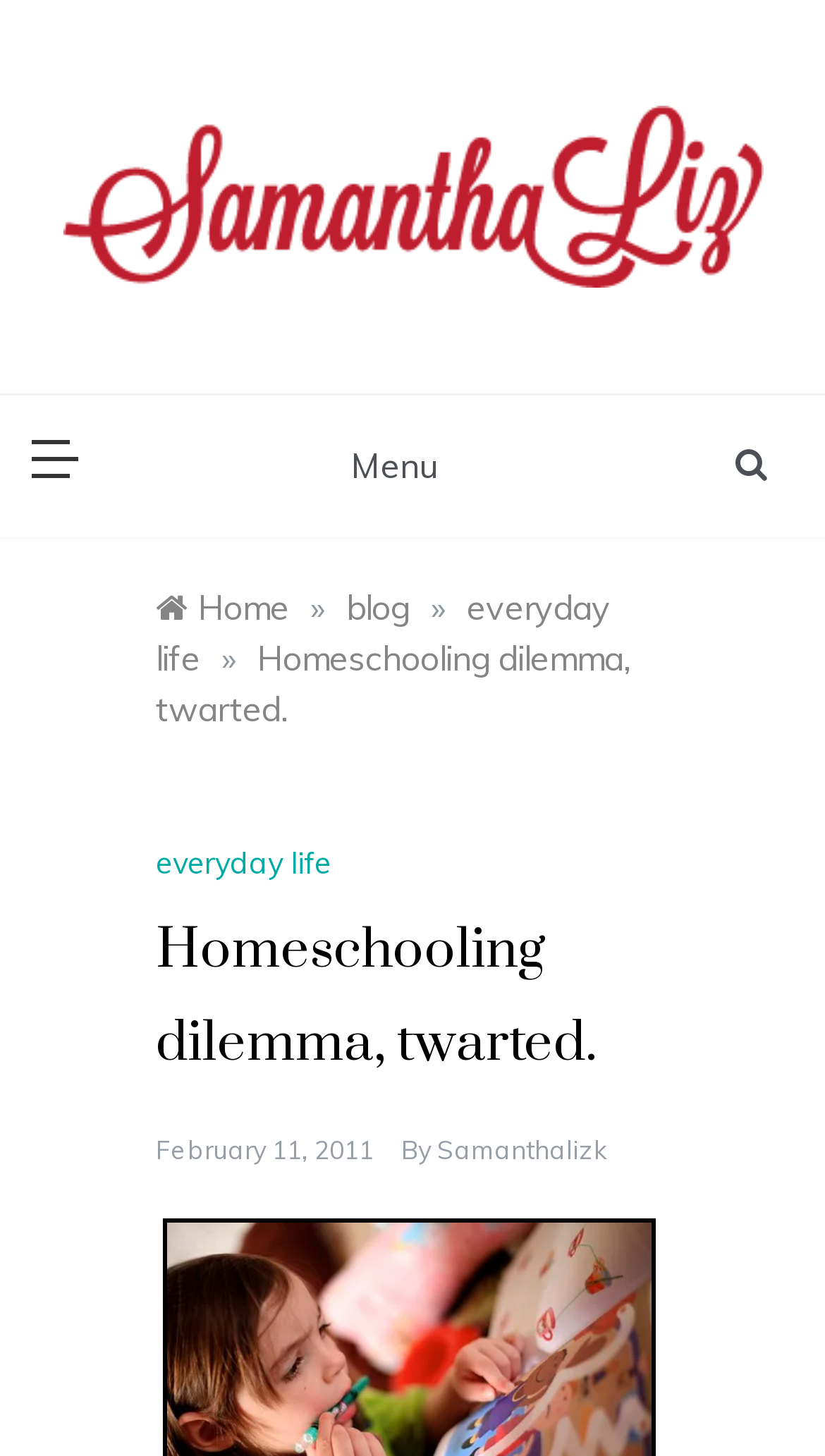Please mark the bounding box coordinates of the area that should be clicked to carry out the instruction: "go to Ethos Genetics".

None